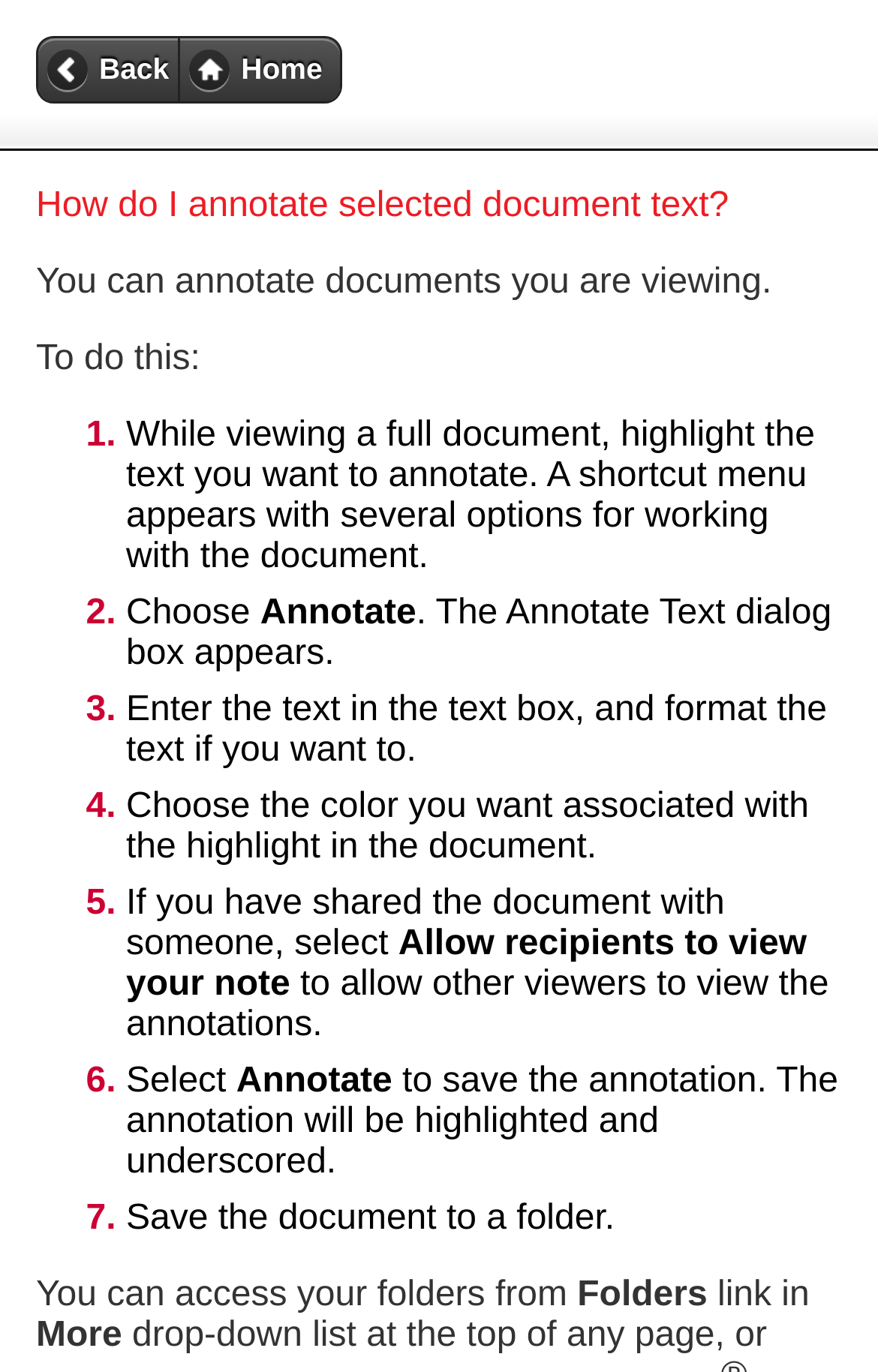Find the bounding box of the UI element described as follows: "Back".

[0.041, 0.026, 0.216, 0.075]